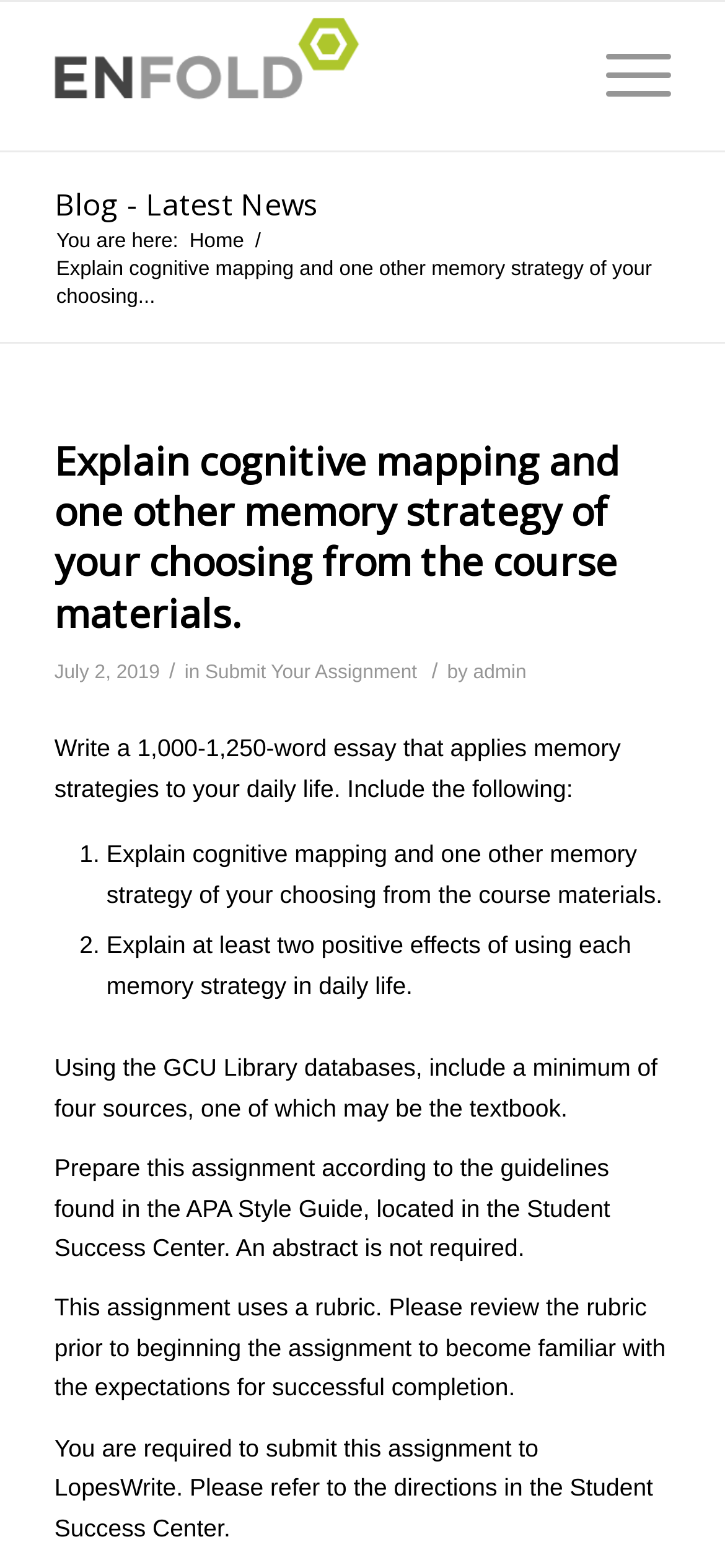What is the word count of the essay?
Please craft a detailed and exhaustive response to the question.

The essay should be a 1,000-1,250-word essay that applies memory strategies to daily life, as stated in the instruction 'Write a 1,000-1,250-word essay that applies memory strategies to your daily life.'